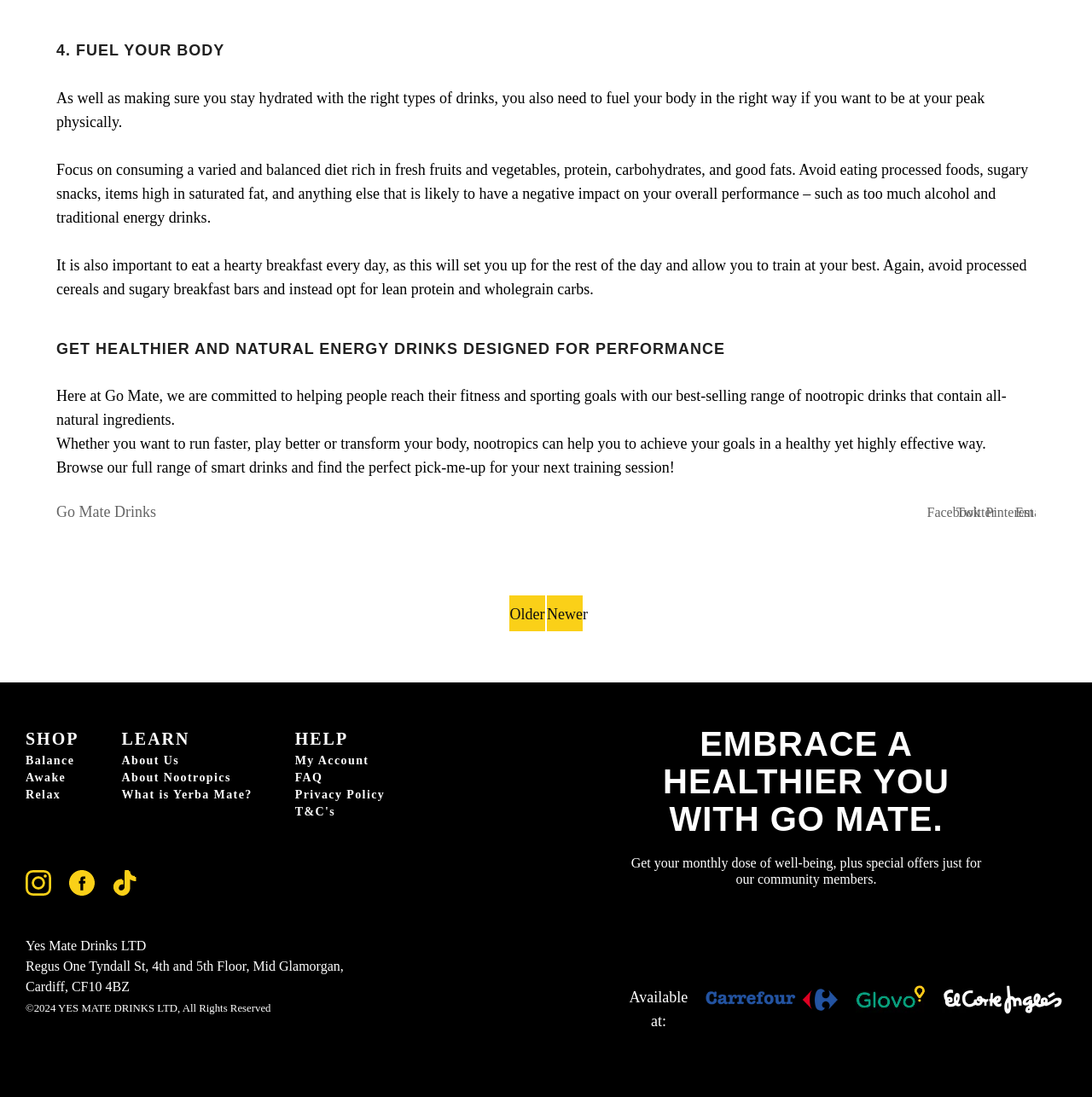Determine the bounding box coordinates of the element's region needed to click to follow the instruction: "Learn about Nootropics". Provide these coordinates as four float numbers between 0 and 1, formatted as [left, top, right, bottom].

[0.111, 0.701, 0.231, 0.717]